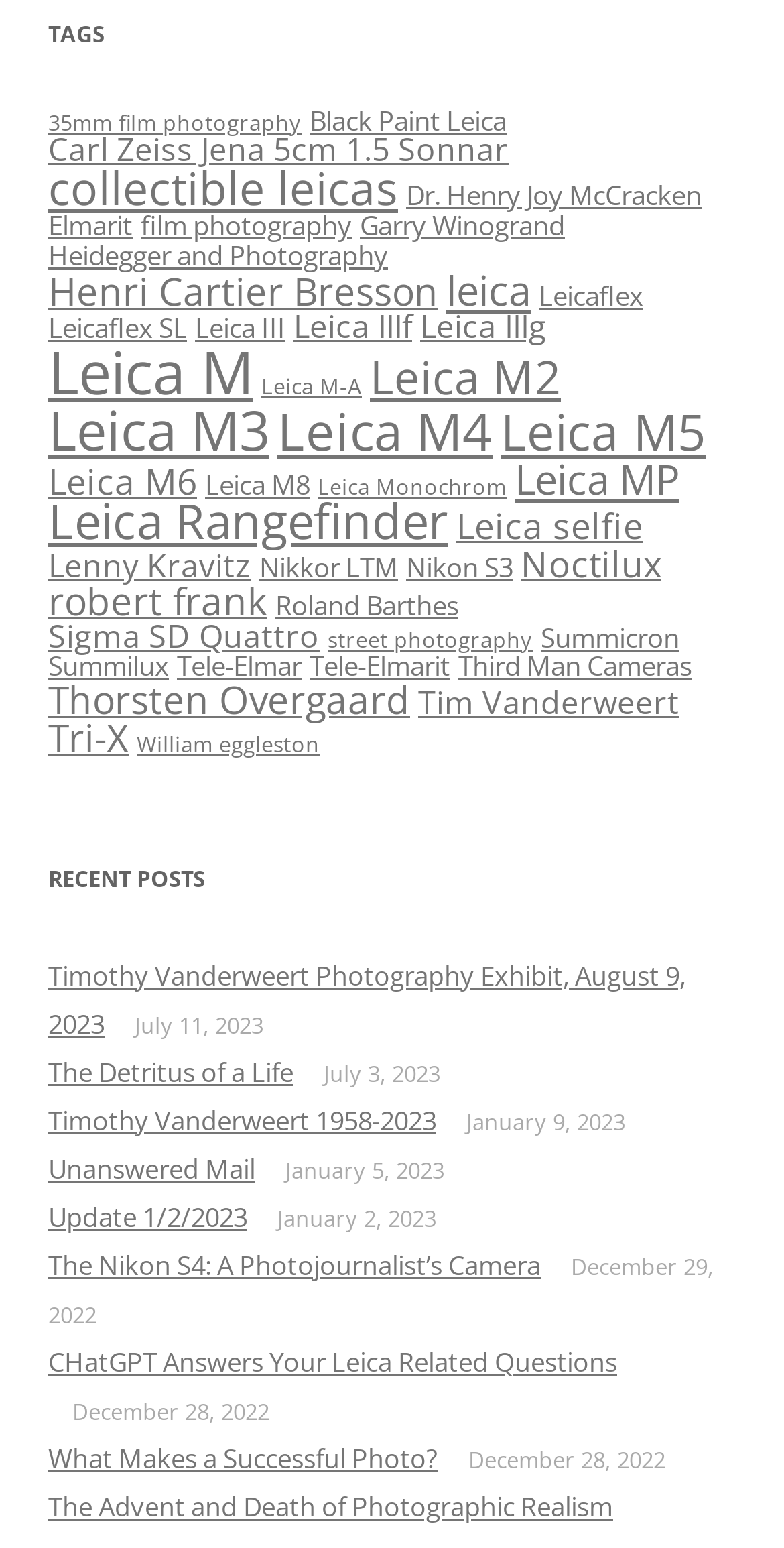Locate the bounding box coordinates of the clickable region necessary to complete the following instruction: "click on '35mm film photography'". Provide the coordinates in the format of four float numbers between 0 and 1, i.e., [left, top, right, bottom].

[0.062, 0.07, 0.385, 0.088]